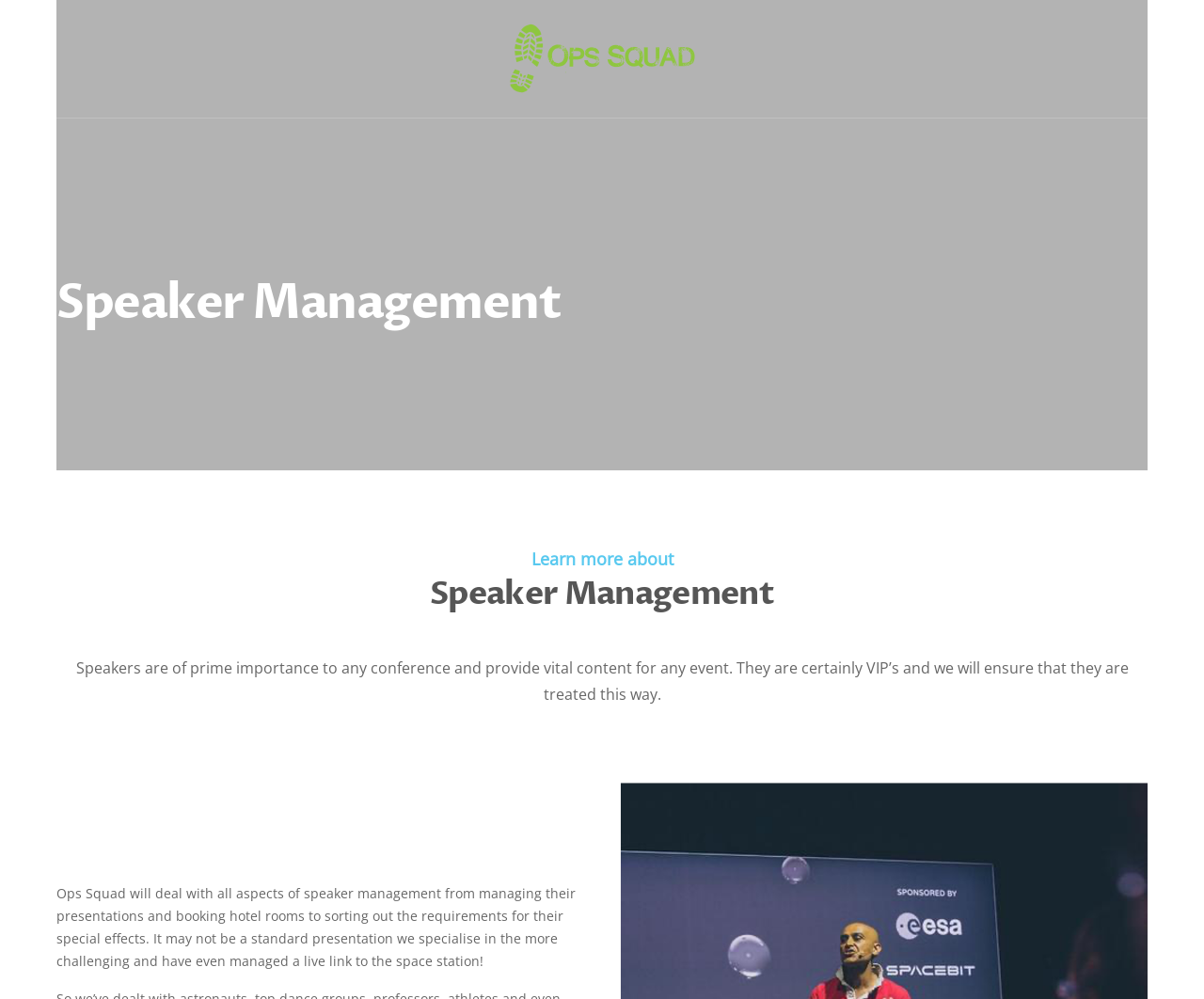Offer a meticulous caption that includes all visible features of the webpage.

The webpage is about Speaker Management, specifically highlighting the services provided by Ops Squad. At the top left corner, there is a green logo with the text "OpsSquad-Text-Only-Logo". Below the logo, there are two headings with the same text "Speaker Management", one above the other. 

To the right of the logo, there is a link with the same text as the logo. Below the top heading, there is a short sentence "Learn more about". The second heading is followed by a paragraph of text that explains the importance of speakers in conferences and events, and how Ops Squad will treat them as VIPs. 

Further down the page, there is another paragraph of text that describes the services provided by Ops Squad in managing speakers, including handling their presentations, booking hotel rooms, and arranging special effects. The text also mentions that they have experience with more challenging and unique requests, such as a live link to the space station.